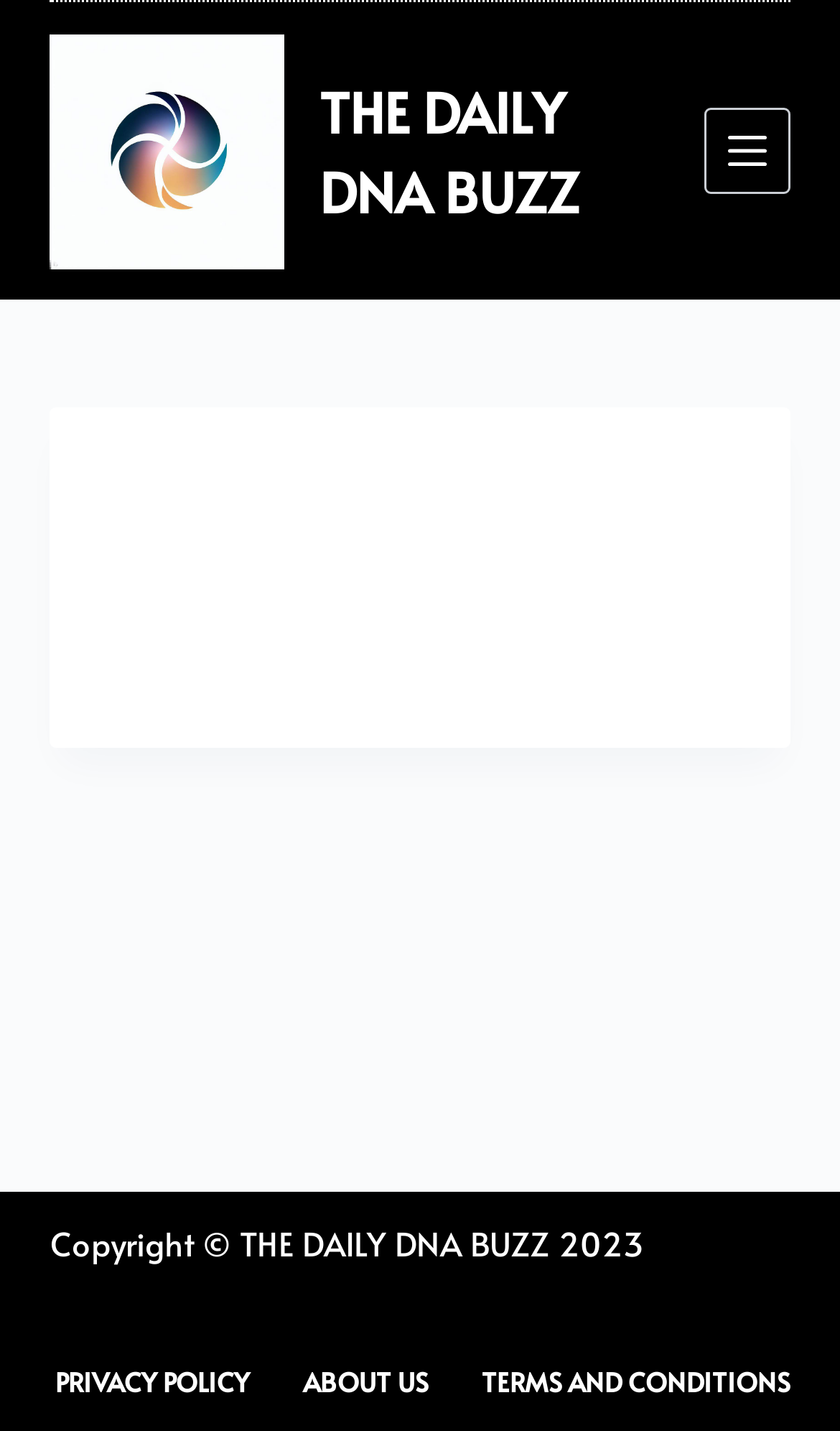Please use the details from the image to answer the following question comprehensively:
What is the text of the first article on the webpage?

I looked at the article section of the webpage, but there is no text available for the first article.